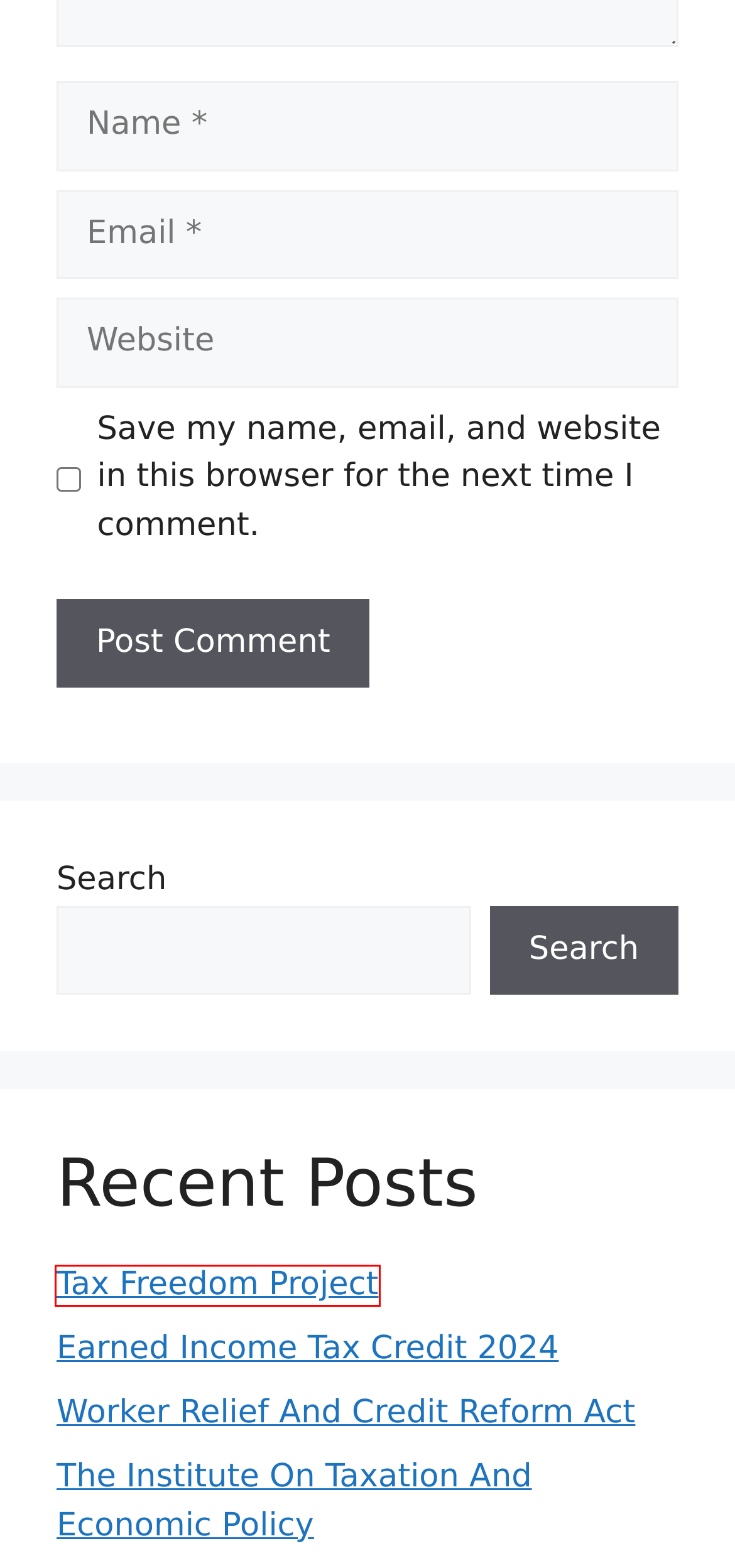Examine the screenshot of a webpage with a red bounding box around a UI element. Your task is to identify the webpage description that best corresponds to the new webpage after clicking the specified element. The given options are:
A. The Institute On Taxation And Economic Policy - Taxcredits for Working Families
B. Earned Income Tax Credit 2024 - Taxcredits for Working Families
C. Contributing Structures - Taxcredits for Working Families
D. Tax Freedom Project - Taxcredits for Working Families
E. Tax Credits - Taxcredits for Working Families
F. Alabama Child Tax Credit 2022 - Taxcredits for Working Families
G. Worker Relief And Credit Reform Act - Taxcredits for Working Families
H. Taxcredits for Working Families -

D